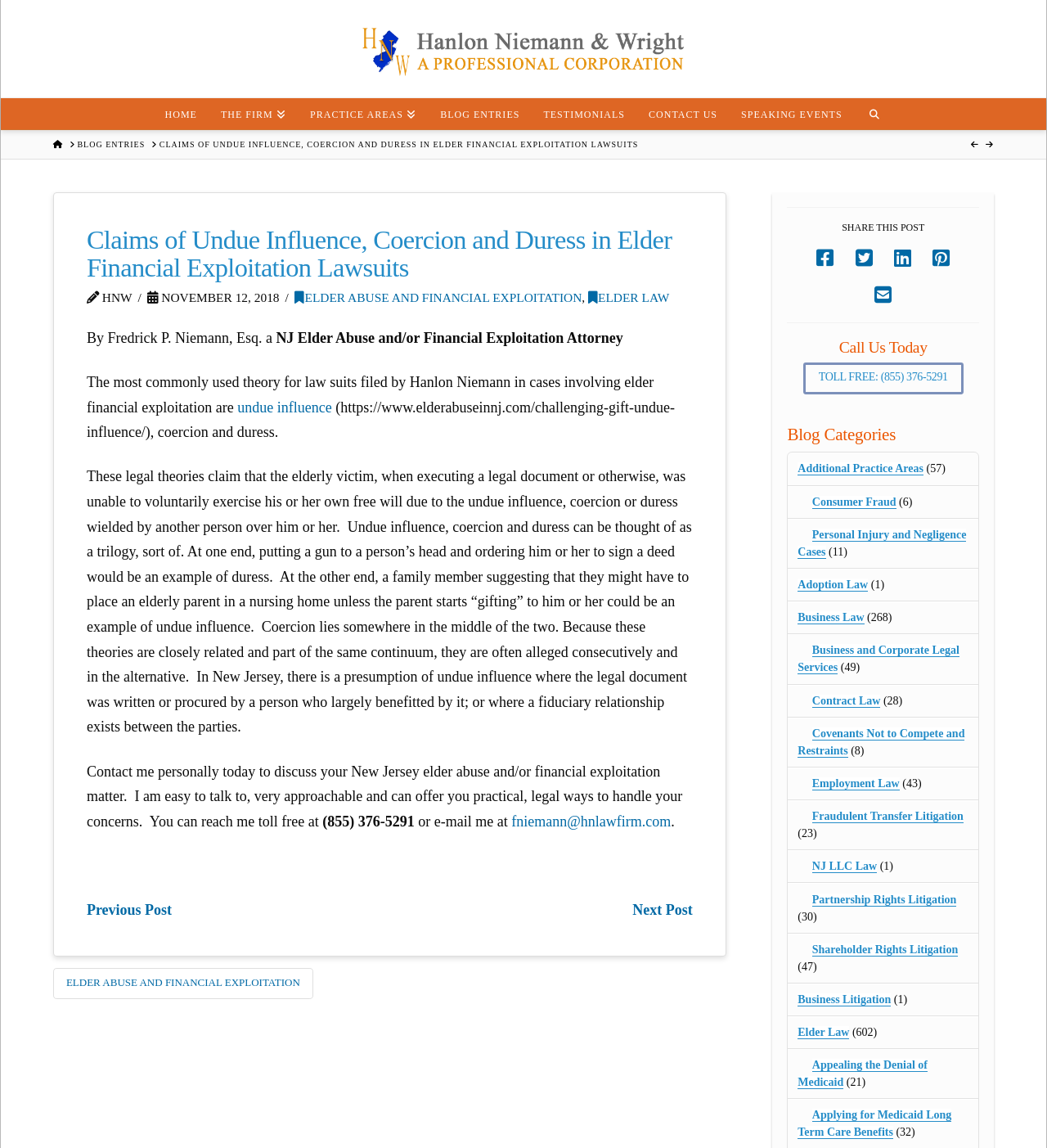Elaborate on the webpage's design and content in a detailed caption.

This webpage is about a law firm, Hanlon Niemann & Wright, and specifically focuses on elder financial exploitation lawsuits. At the top of the page, there is a navigation menu with links to the firm's homepage, blog entries, testimonials, contact information, and speaking events. Below the navigation menu, there is a breadcrumb navigation section that shows the current page's location within the website.

The main content of the page is an article titled "Claims of Undue Influence, Coercion and Duress in Elder Financial Exploitation Lawsuits." The article is written by Fredrick P. Niemann, Esq., a New Jersey elder abuse and financial exploitation attorney. The article discusses the legal theories of undue influence, coercion, and duress in cases involving elder financial exploitation.

The article is divided into several sections, with headings and subheadings that outline the different aspects of these legal theories. There are also links to other related articles and resources throughout the text. At the bottom of the page, there is a section that allows readers to share the post on social media and a call-to-action to contact the attorney directly.

On the right-hand side of the page, there is a sidebar that lists various blog categories, including additional practice areas, consumer fraud, personal injury, and business law, among others. Each category has a link to a related page and a number in parentheses indicating the number of posts in that category.

At the very bottom of the page, there is a footer section that includes links to other important pages on the website, such as the firm's homepage, elder abuse and financial exploitation, and contact information.